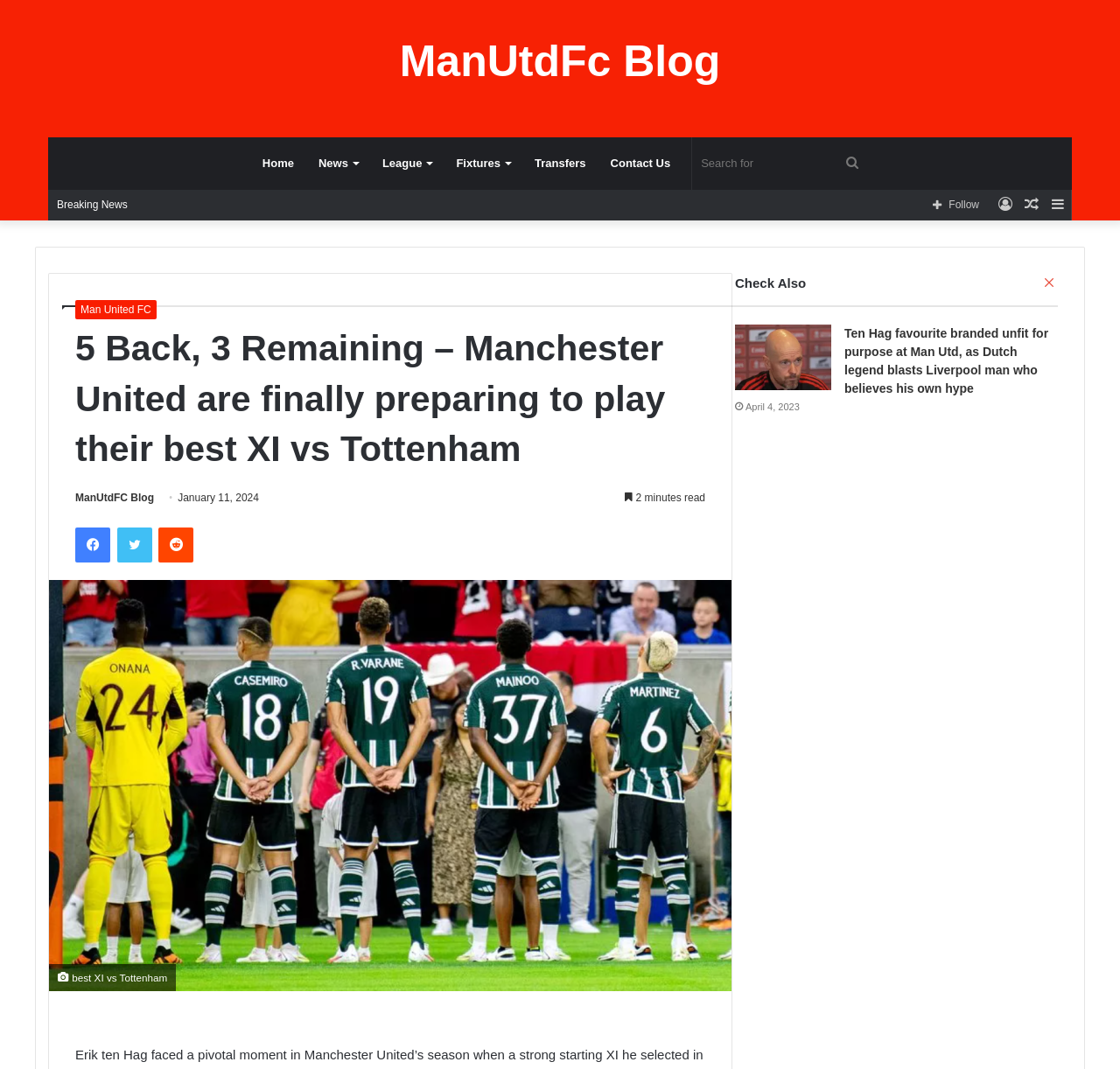Select the bounding box coordinates of the element I need to click to carry out the following instruction: "Click on Home".

[0.223, 0.128, 0.273, 0.178]